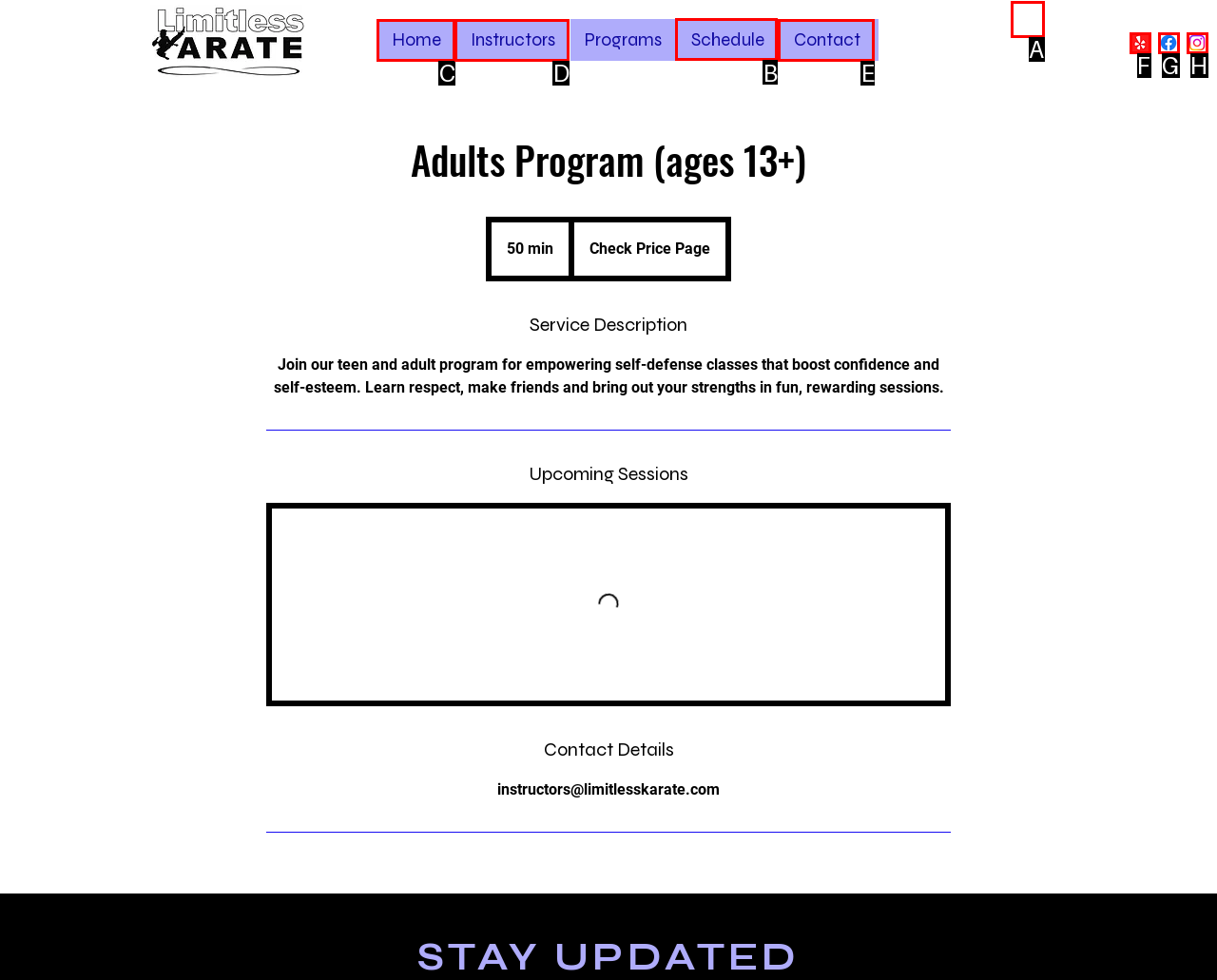For the task: Check the Schedule, specify the letter of the option that should be clicked. Answer with the letter only.

B